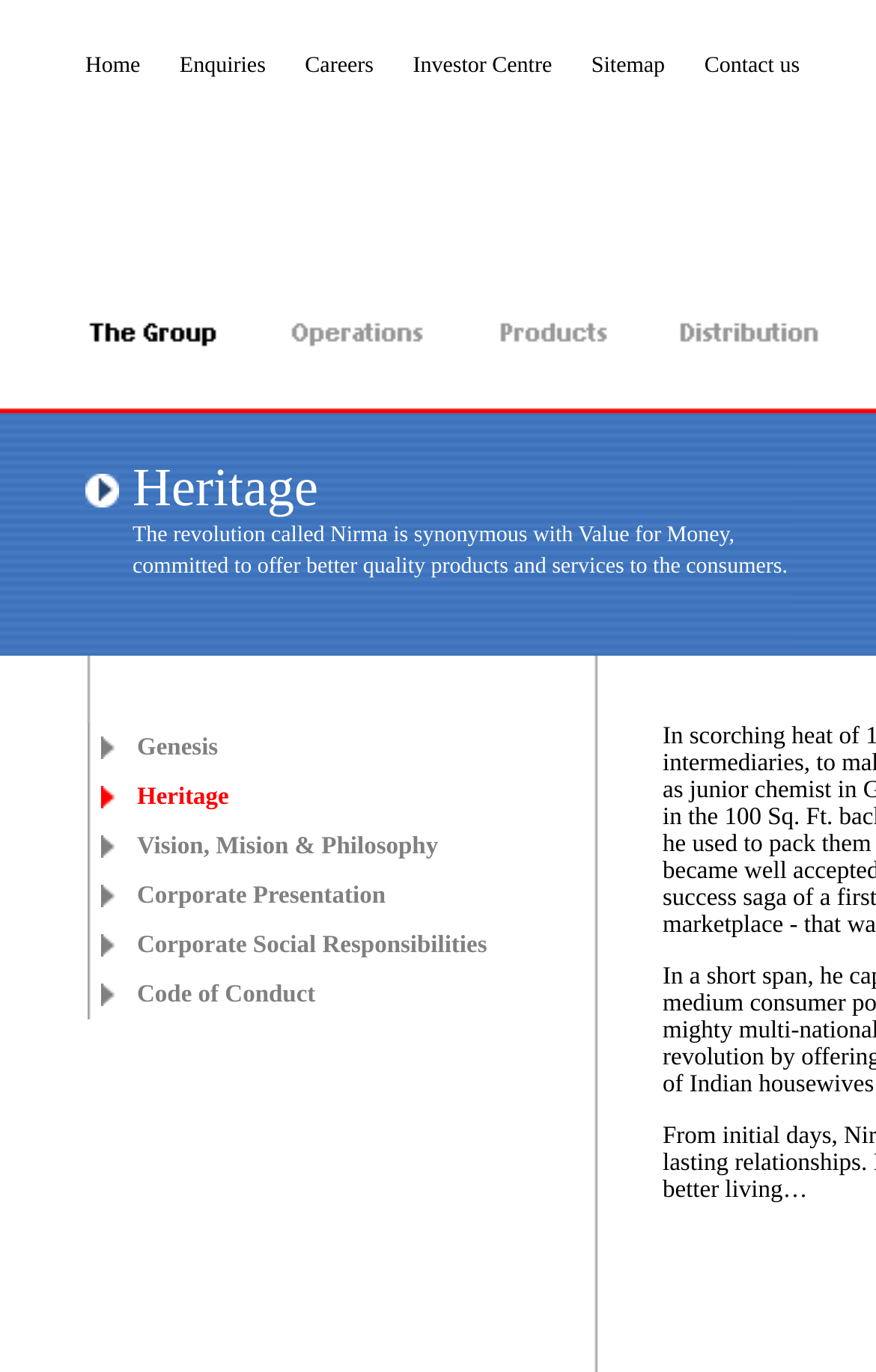How many sub-sections are present under the 'Genesis Heritage' section?
Use the image to answer the question with a single word or phrase.

5